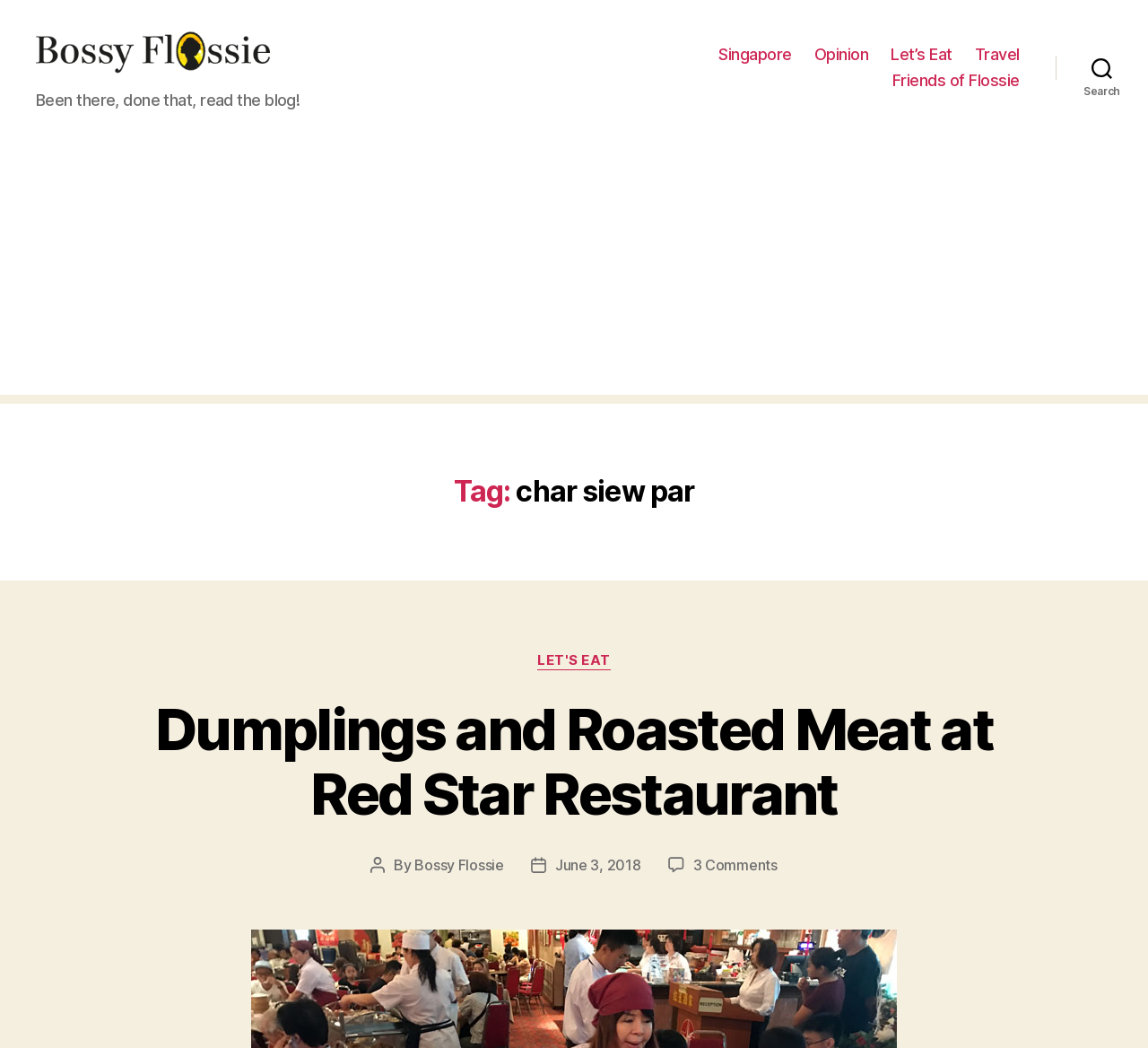Who is the author of the blog post?
Give a thorough and detailed response to the question.

I found the author of the blog post by looking at the section that says 'Post author' followed by a link 'Bossy Flossie', which indicates that the author of the blog post is 'Bossy Flossie'.